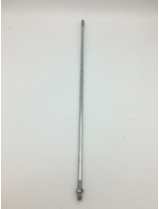Describe thoroughly the contents of the image.

This image features a long metallic center rod, designed for use with 2-inch capsule vending machines. The rod is likely a replacement part or accessory, vital for the operation of the vending machine. It is depicted against a neutral background, emphasizing its sleek, shiny surface and elongated shape. This center rod is available for purchase, with a price range between $8.99 and $10.99, making it an economical choice for those looking to maintain or upgrade their vending machines.